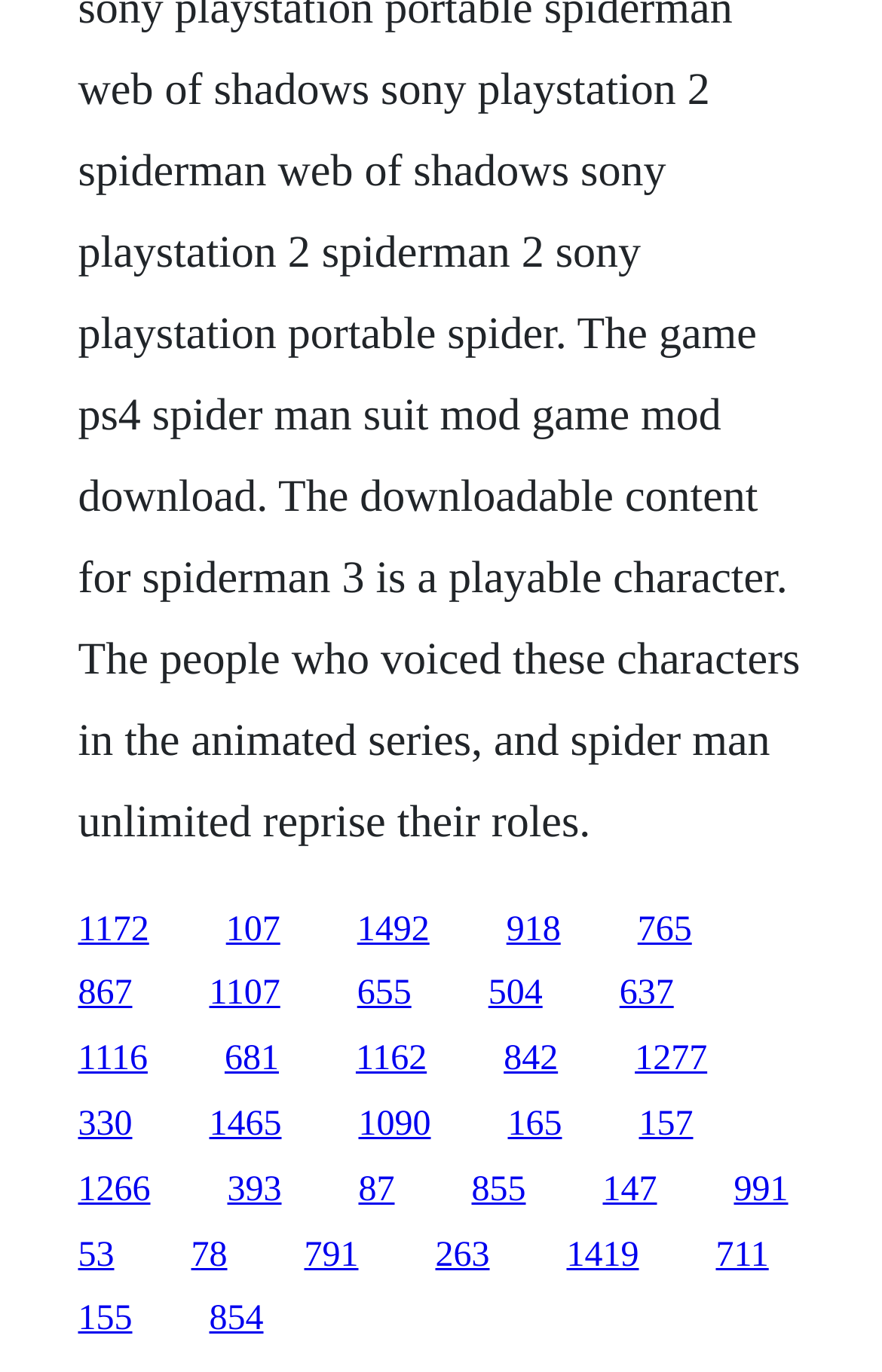What is the approximate position of the 10th link?
Deliver a detailed and extensive answer to the question.

I counted the link elements and found that the 10th link has a bounding box with x1 and x2 values around 0.4, indicating that it is located in the middle left part of the webpage.